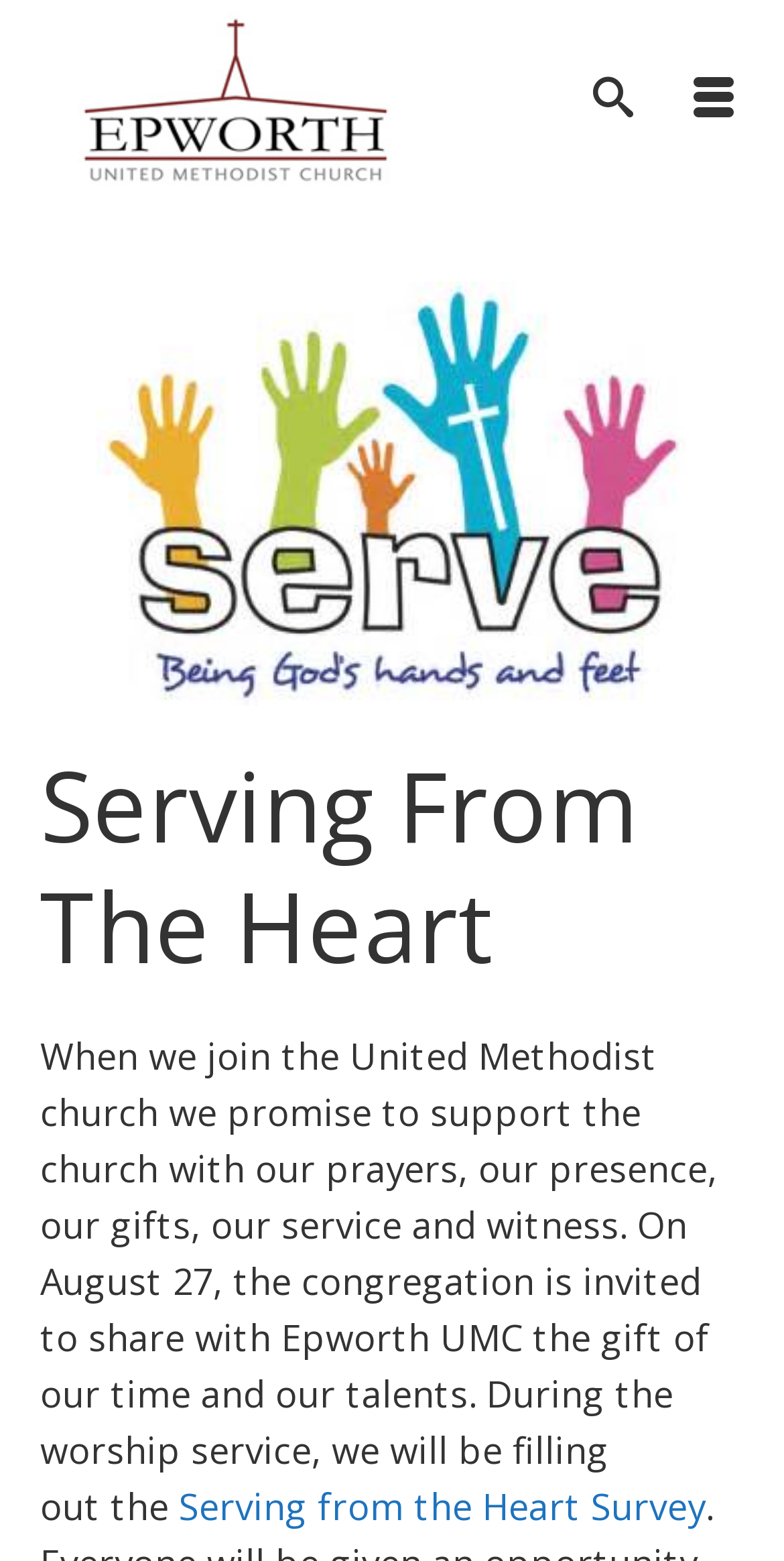Please provide a detailed answer to the question below by examining the image:
What is the name of the survey?

The name of the survey can be found in the link element with the text 'Serving from the Heart Survey' at the bottom of the page, which is related to the event on August 27.